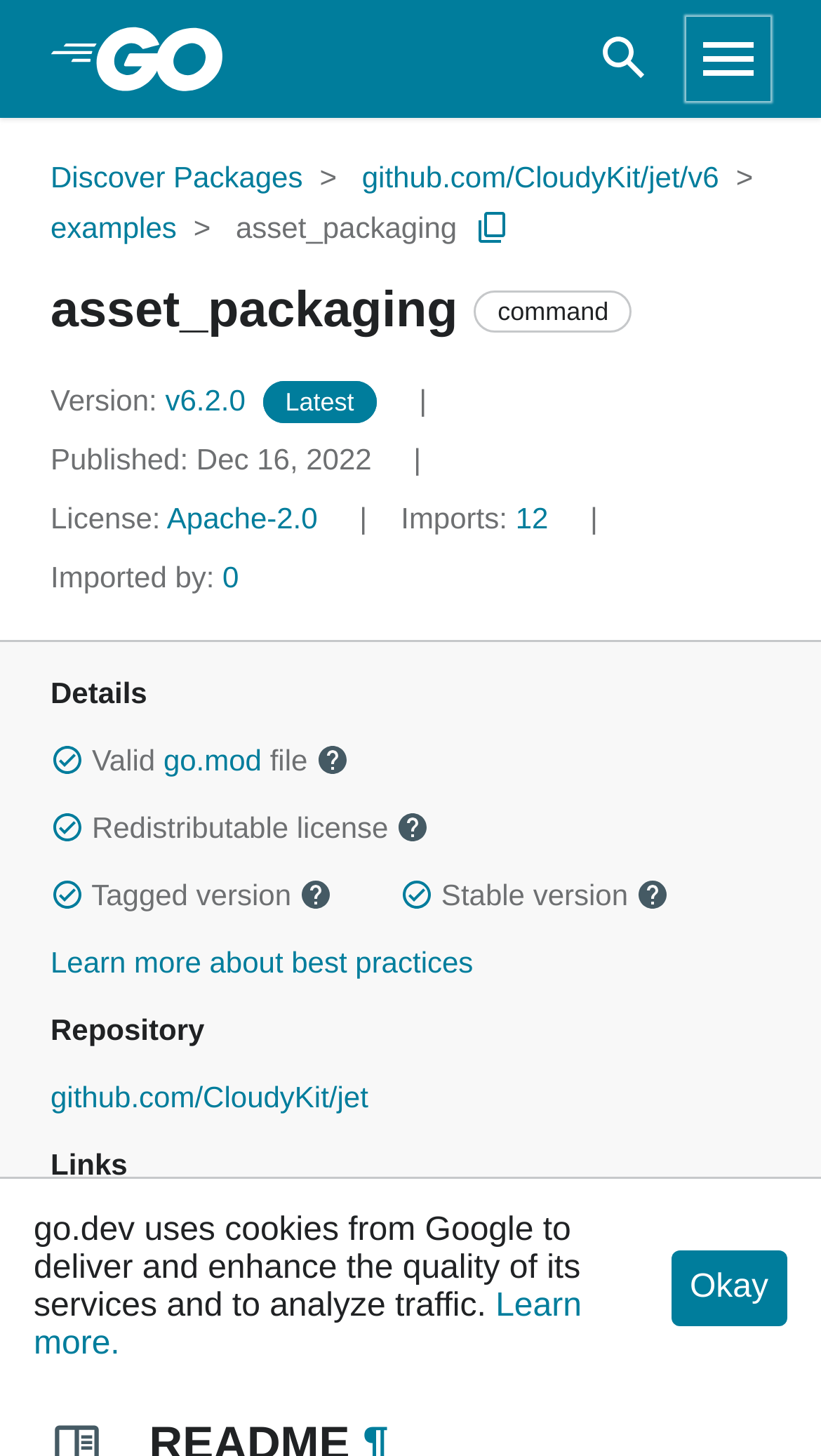Answer briefly with one word or phrase:
What is the name of the package?

asset_packaging